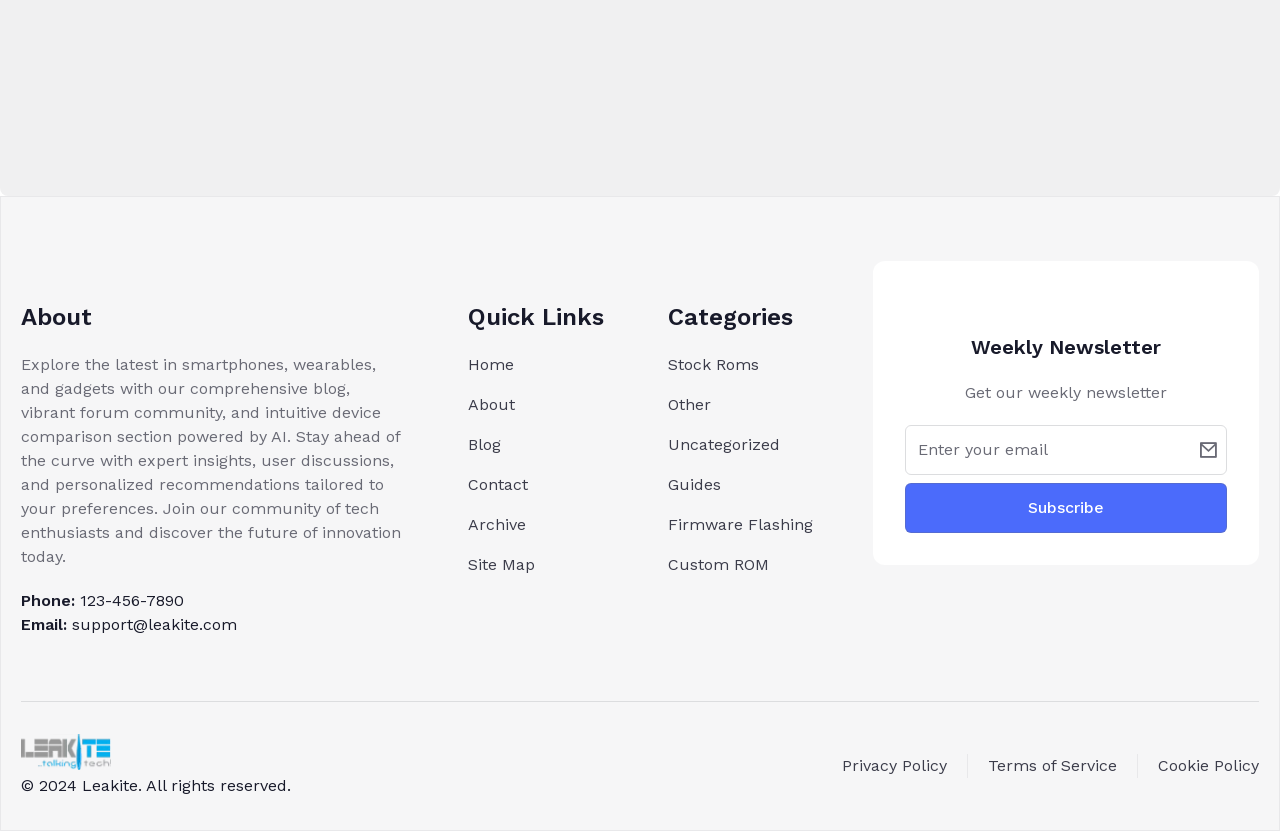Kindly determine the bounding box coordinates of the area that needs to be clicked to fulfill this instruction: "visit 'Food & Beverage'".

None